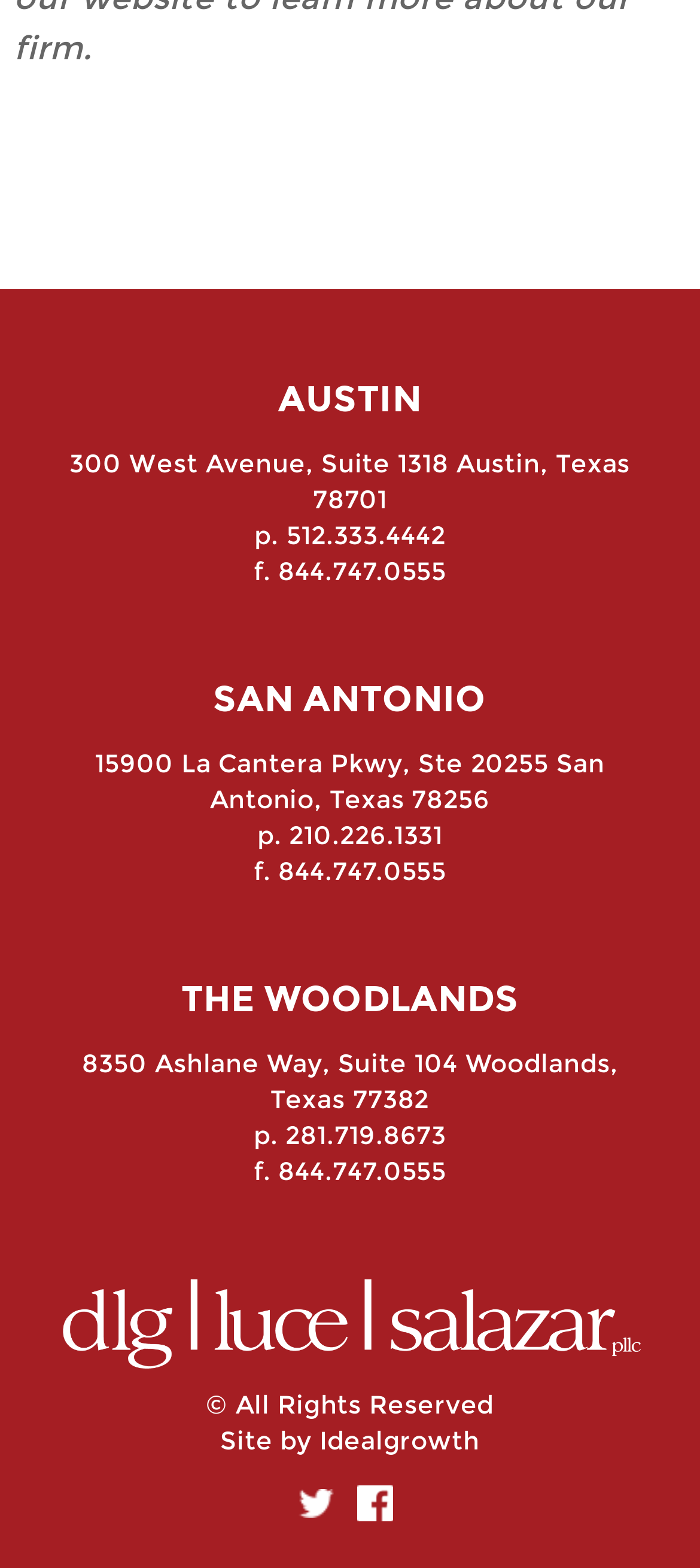Who designed this website?
Refer to the image and provide a thorough answer to the question.

I found the website designer's name by looking at the static text element 'Site by' and the link 'Idealgrowth' located at the bottom of the webpage.